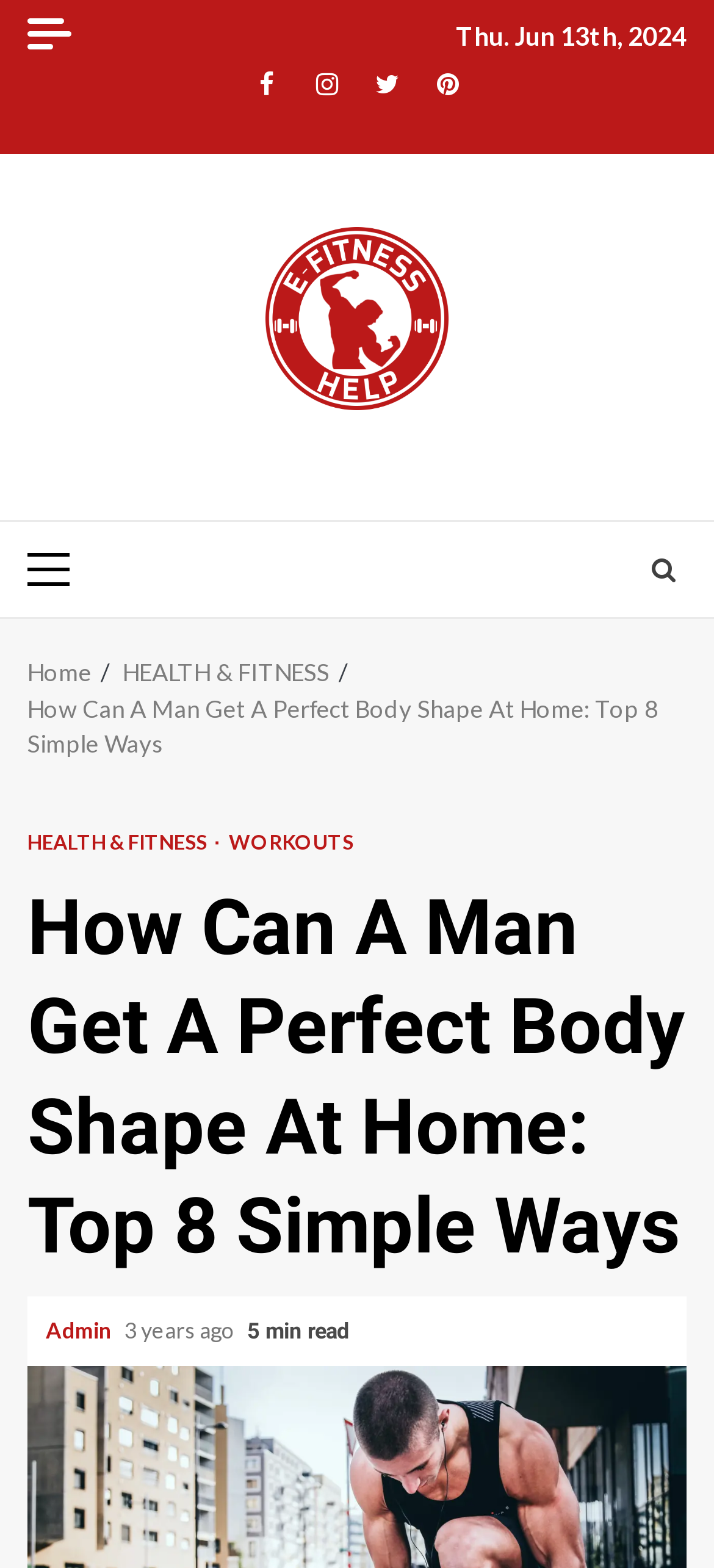Could you determine the bounding box coordinates of the clickable element to complete the instruction: "Read the article about How Can A Man Get A Perfect Body Shape At Home"? Provide the coordinates as four float numbers between 0 and 1, i.e., [left, top, right, bottom].

[0.038, 0.56, 0.962, 0.815]